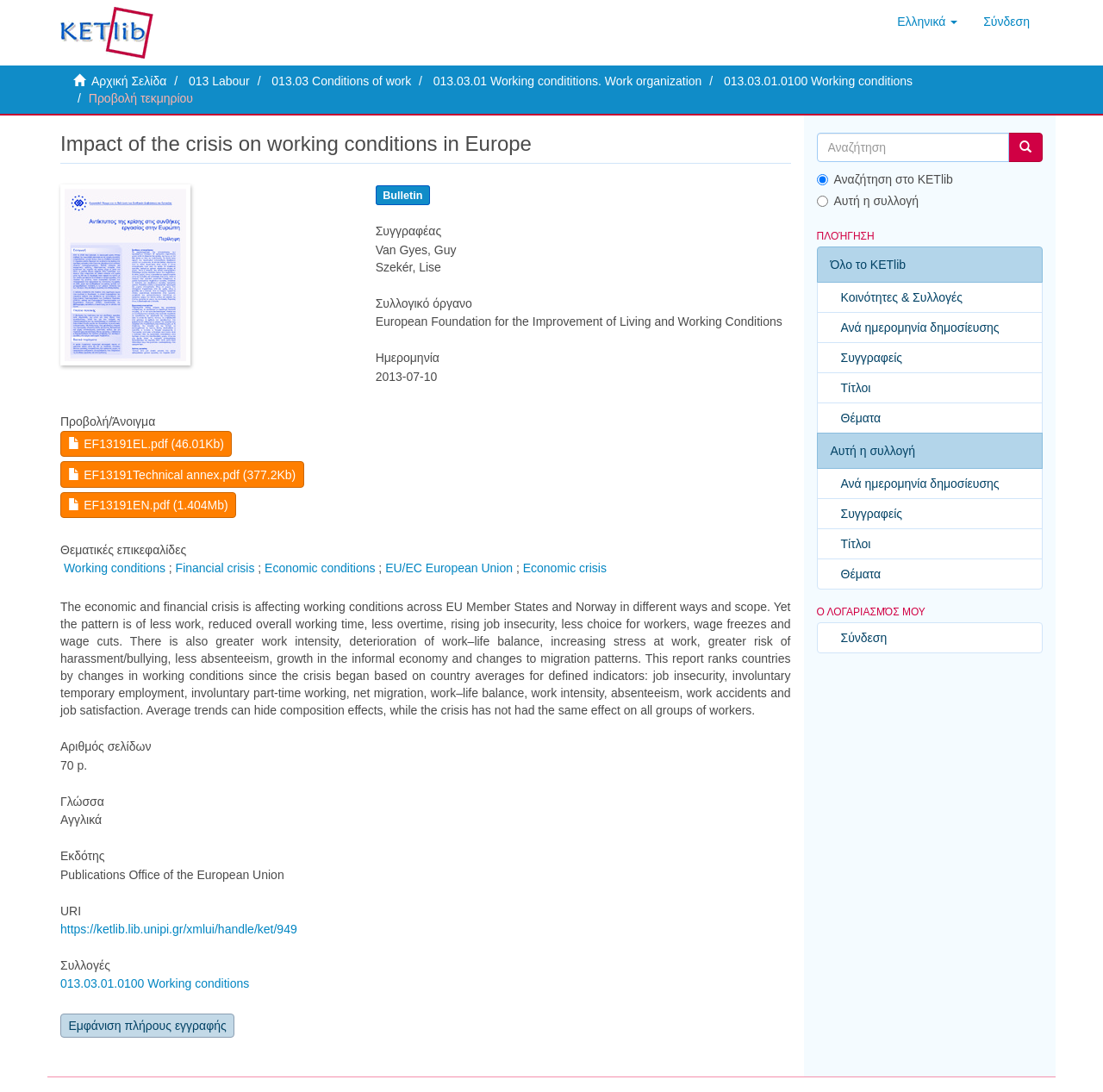Identify the bounding box coordinates for the UI element that matches this description: "Ανά ημερομηνία δημοσίευσης".

[0.74, 0.429, 0.945, 0.457]